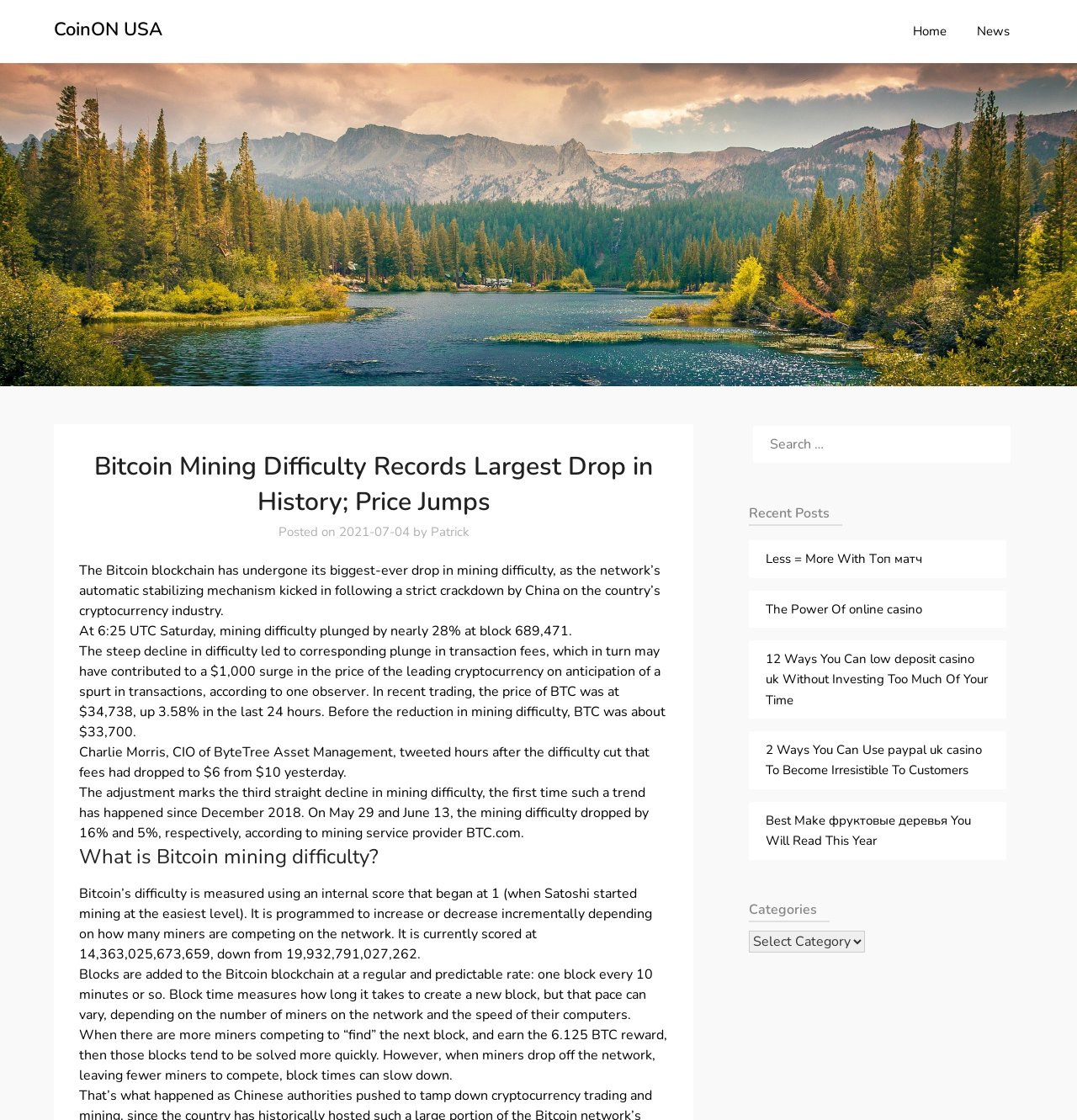Please determine the bounding box coordinates for the element that should be clicked to follow these instructions: "Search for something".

[0.7, 0.38, 0.938, 0.413]